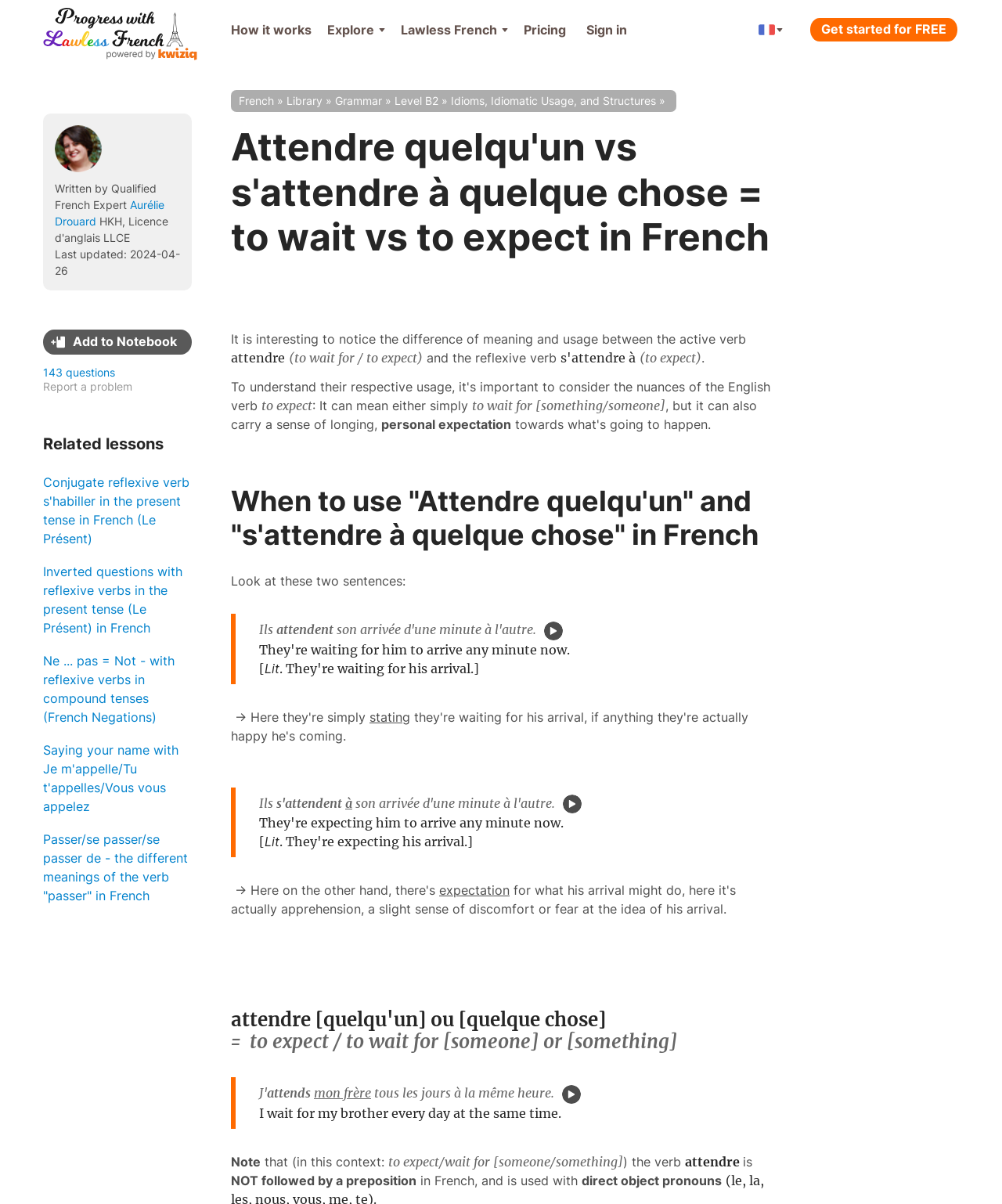Determine the bounding box coordinates of the element that should be clicked to execute the following command: "Read the article written by 'Aurélie Drouard'".

[0.055, 0.164, 0.164, 0.189]